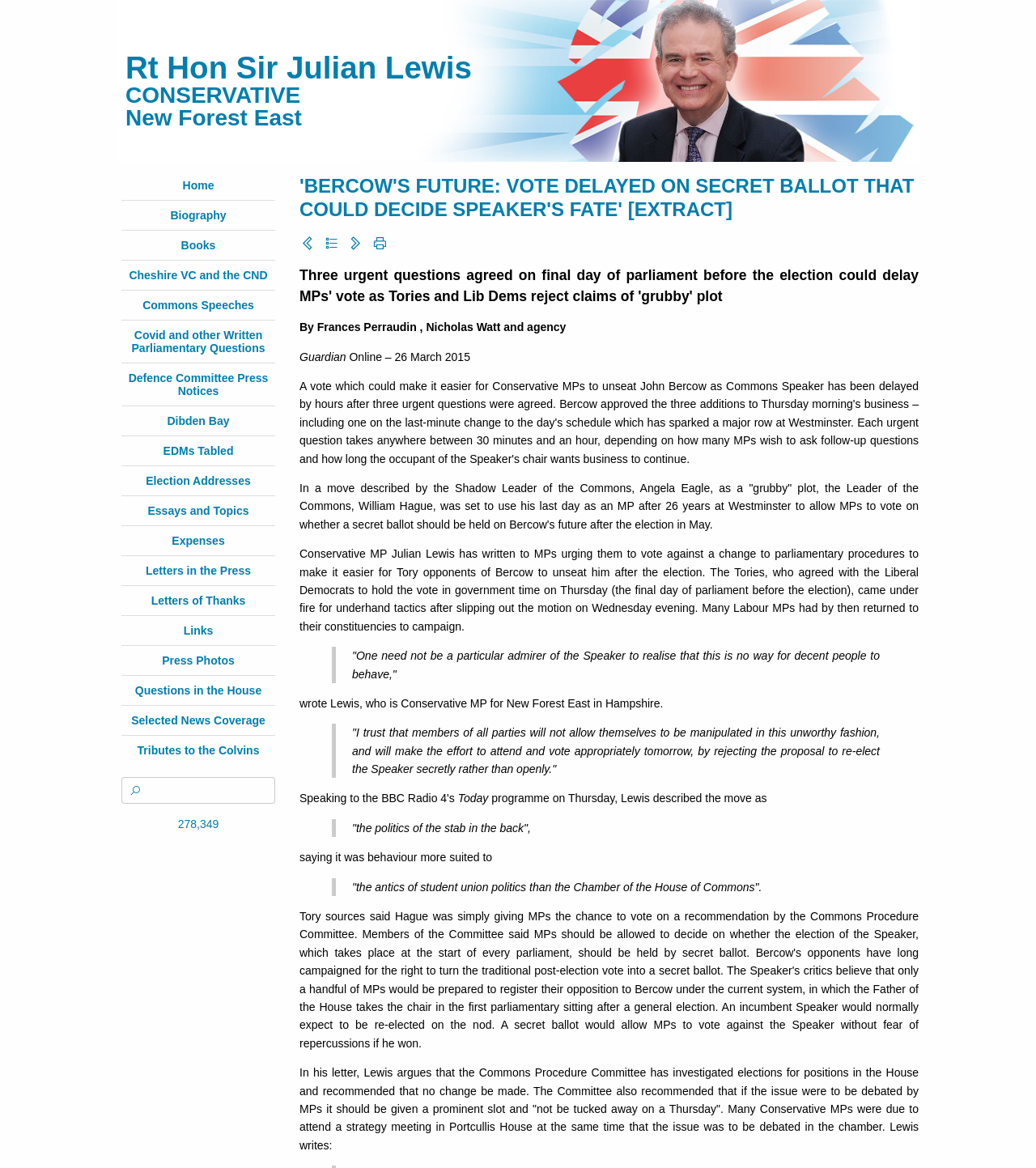What is the location of Julian Lewis's constituency?
Use the information from the screenshot to give a comprehensive response to the question.

The location of Julian Lewis's constituency can be found in the text content of the webpage, which mentions that he is the Conservative MP for New Forest East in Hampshire. This information is provided in the context of discussing Lewis's letter to MPs urging them to vote against a change to parliamentary procedures.